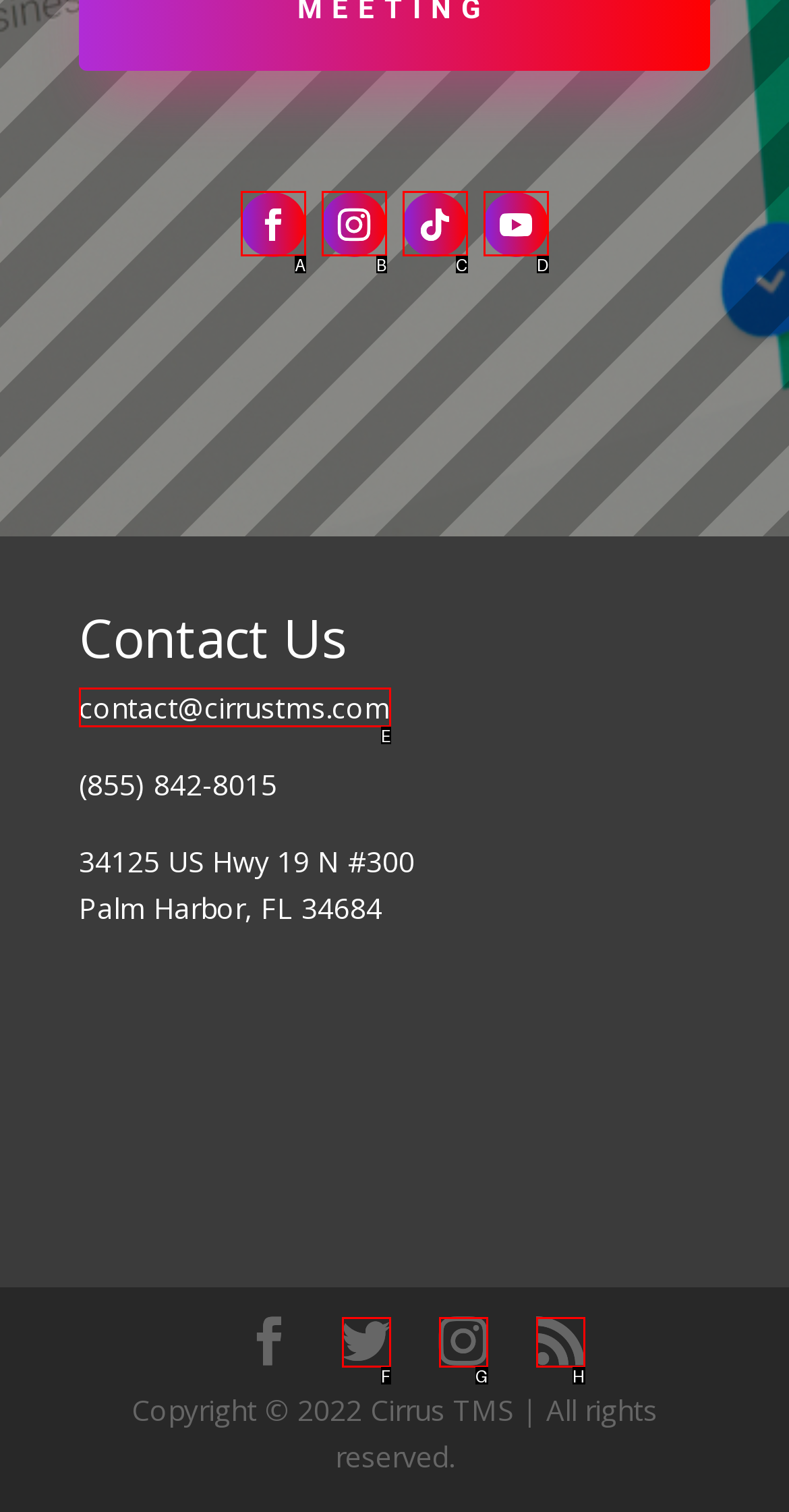Find the appropriate UI element to complete the task: View contact information. Indicate your choice by providing the letter of the element.

E